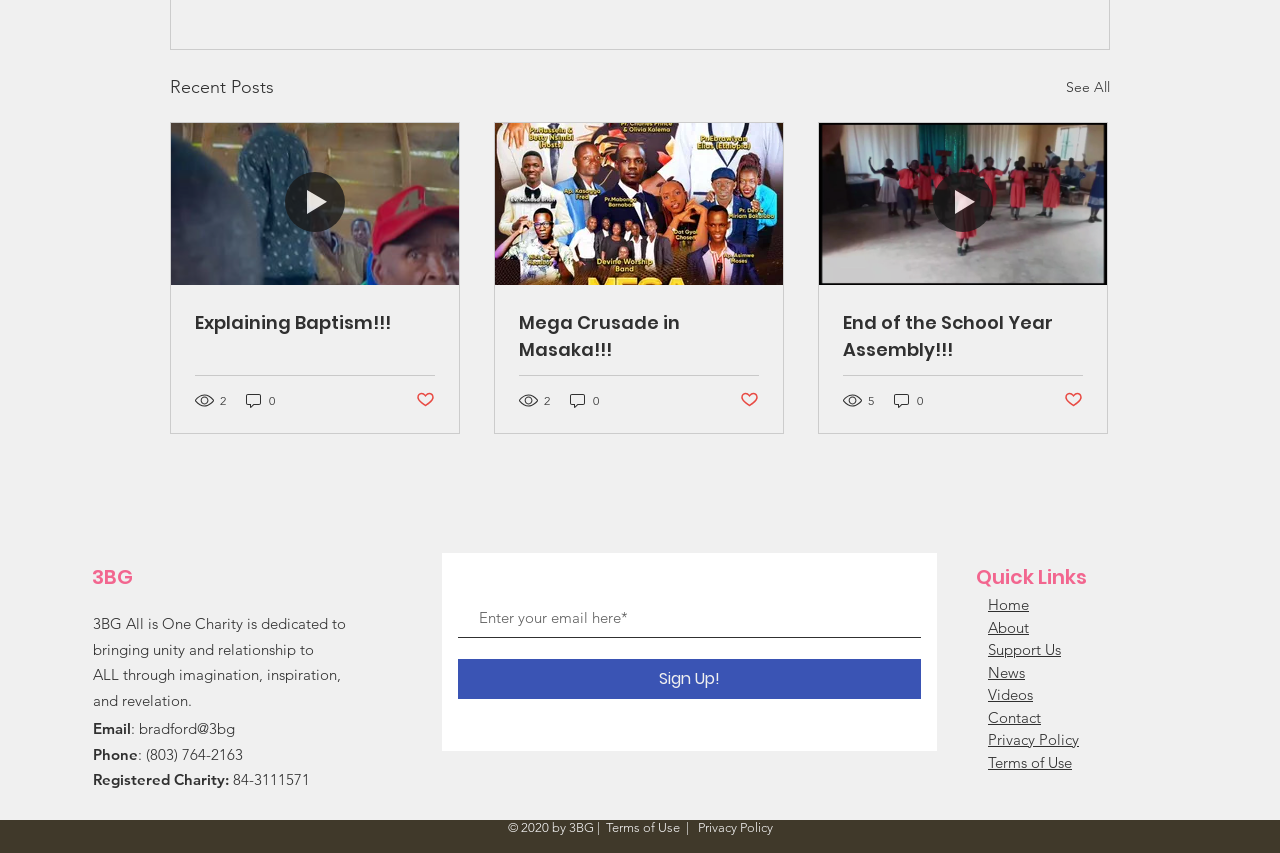Identify the bounding box coordinates of the clickable section necessary to follow the following instruction: "Click on the 'Sign Up!' button". The coordinates should be presented as four float numbers from 0 to 1, i.e., [left, top, right, bottom].

[0.358, 0.773, 0.72, 0.819]